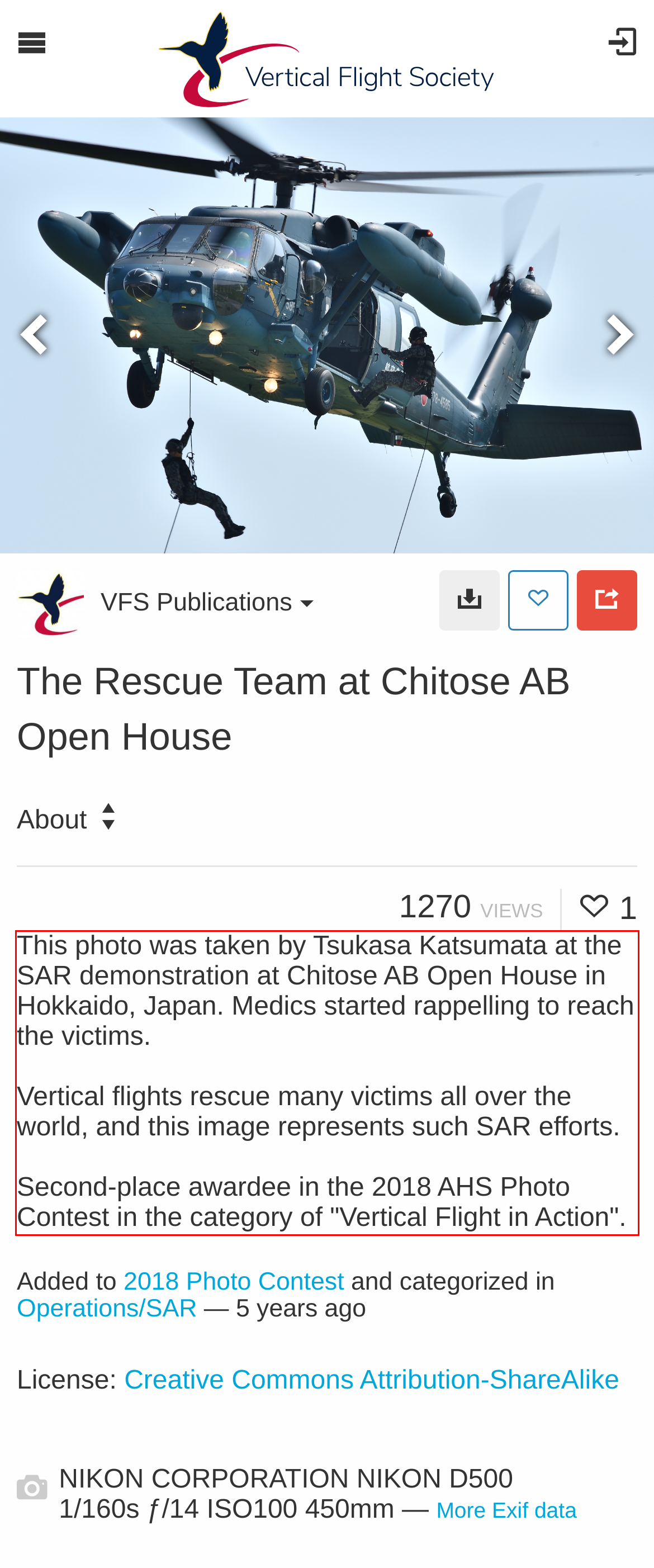Given a screenshot of a webpage, identify the red bounding box and perform OCR to recognize the text within that box.

This photo was taken by Tsukasa Katsumata at the SAR demonstration at Chitose AB Open House in Hokkaido, Japan. Medics started rappelling to reach the victims. Vertical flights rescue many victims all over the world, and this image represents such SAR efforts. Second-place awardee in the 2018 AHS Photo Contest in the category of "Vertical Flight in Action".